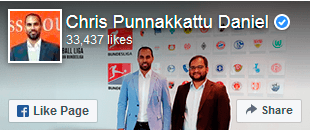What is the purpose of the 'Like' button?
Look at the screenshot and respond with one word or a short phrase.

to engage with the page